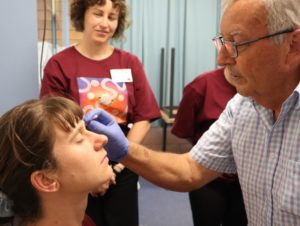What is the purpose of the Remote Health Experience program?
Please craft a detailed and exhaustive response to the question.

The Remote Health Experience program aims to provide insights into remote healthcare challenges and practices, which is evident from the scene where students from medicine, nursing, and allied health are participating in a hands-on learning experience, highlighting the program's focus on practical knowledge and understanding of remote healthcare.